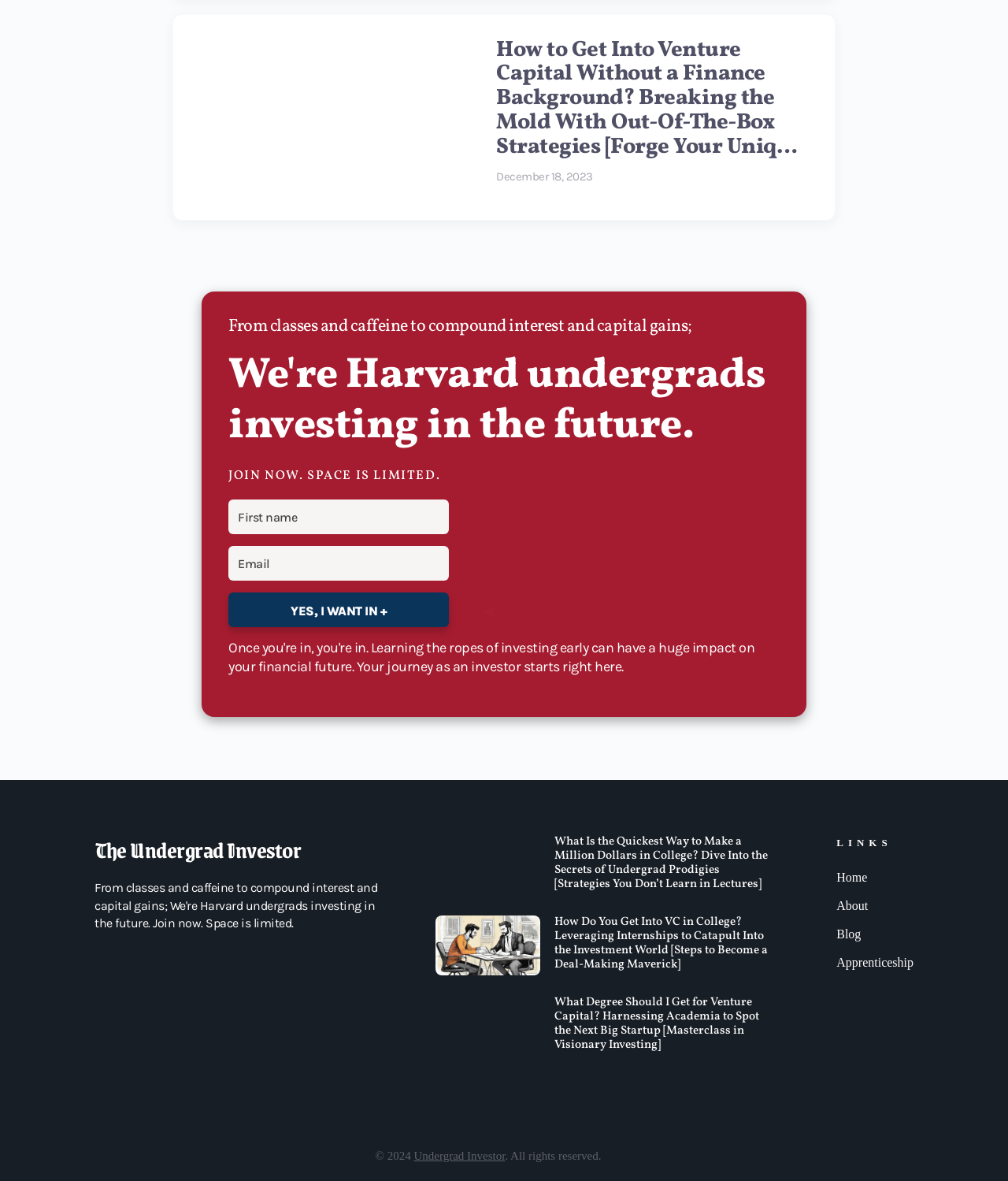What is the theme of the image?
Provide a comprehensive and detailed answer to the question.

Although the image is not explicitly described, its location on the webpage and the surrounding content suggest that it is related to investing or finance, possibly an illustration of venture capital or wealth growth.